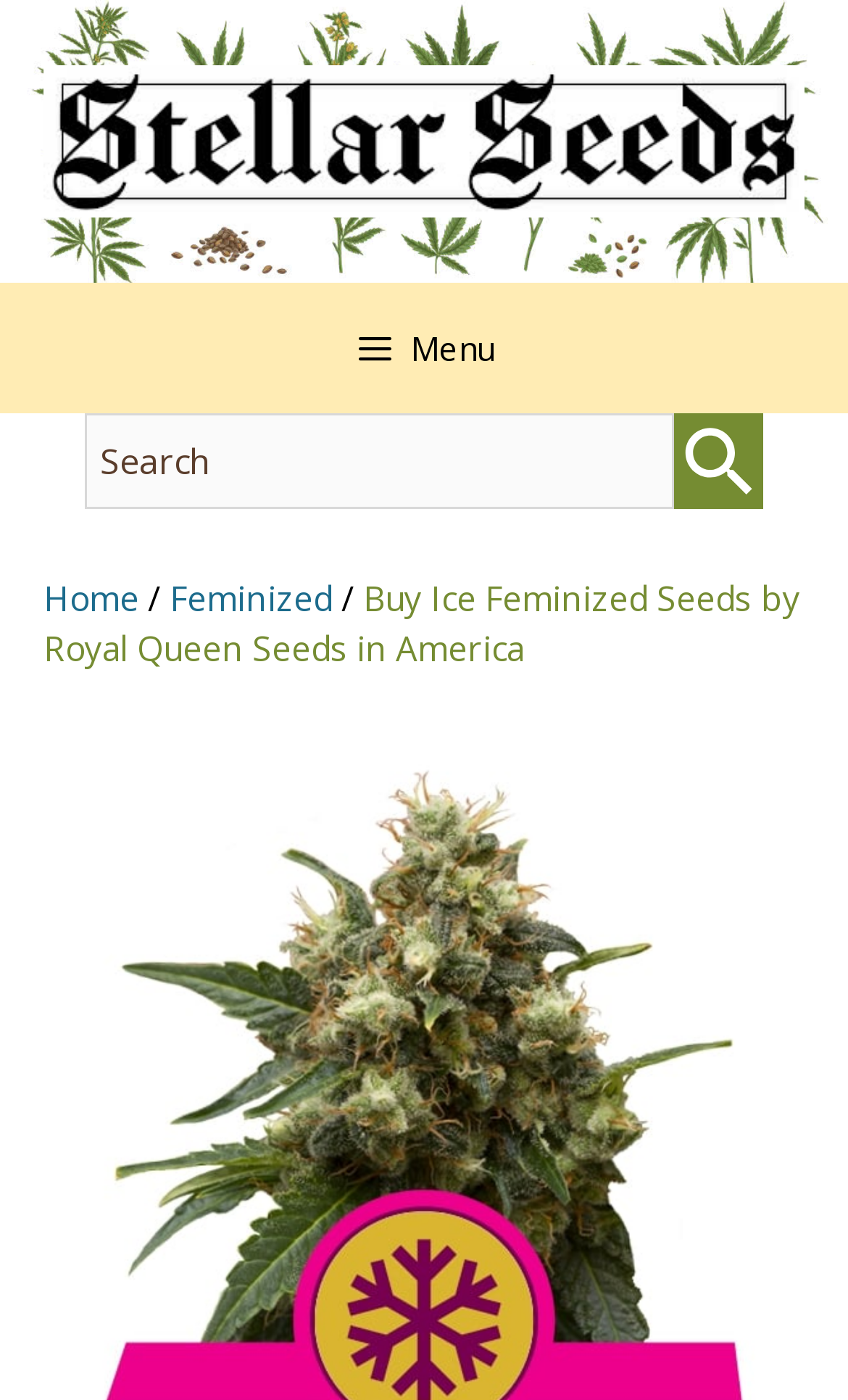Please answer the following question using a single word or phrase: 
What is the function of the search box?

To search the website